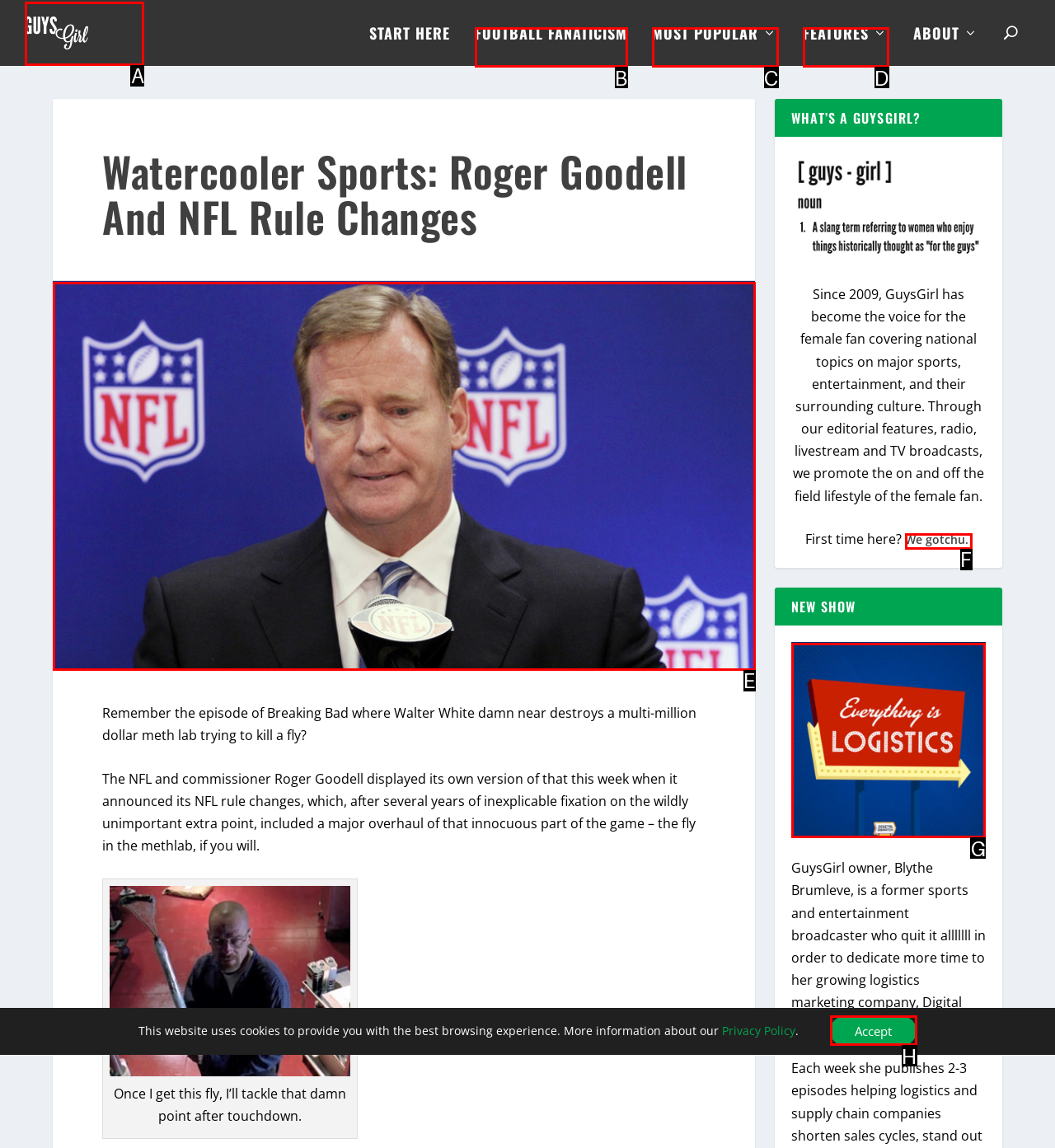For the instruction: Learn more about 'everything is logistics digital dispatch blythe brumleve', which HTML element should be clicked?
Respond with the letter of the appropriate option from the choices given.

G